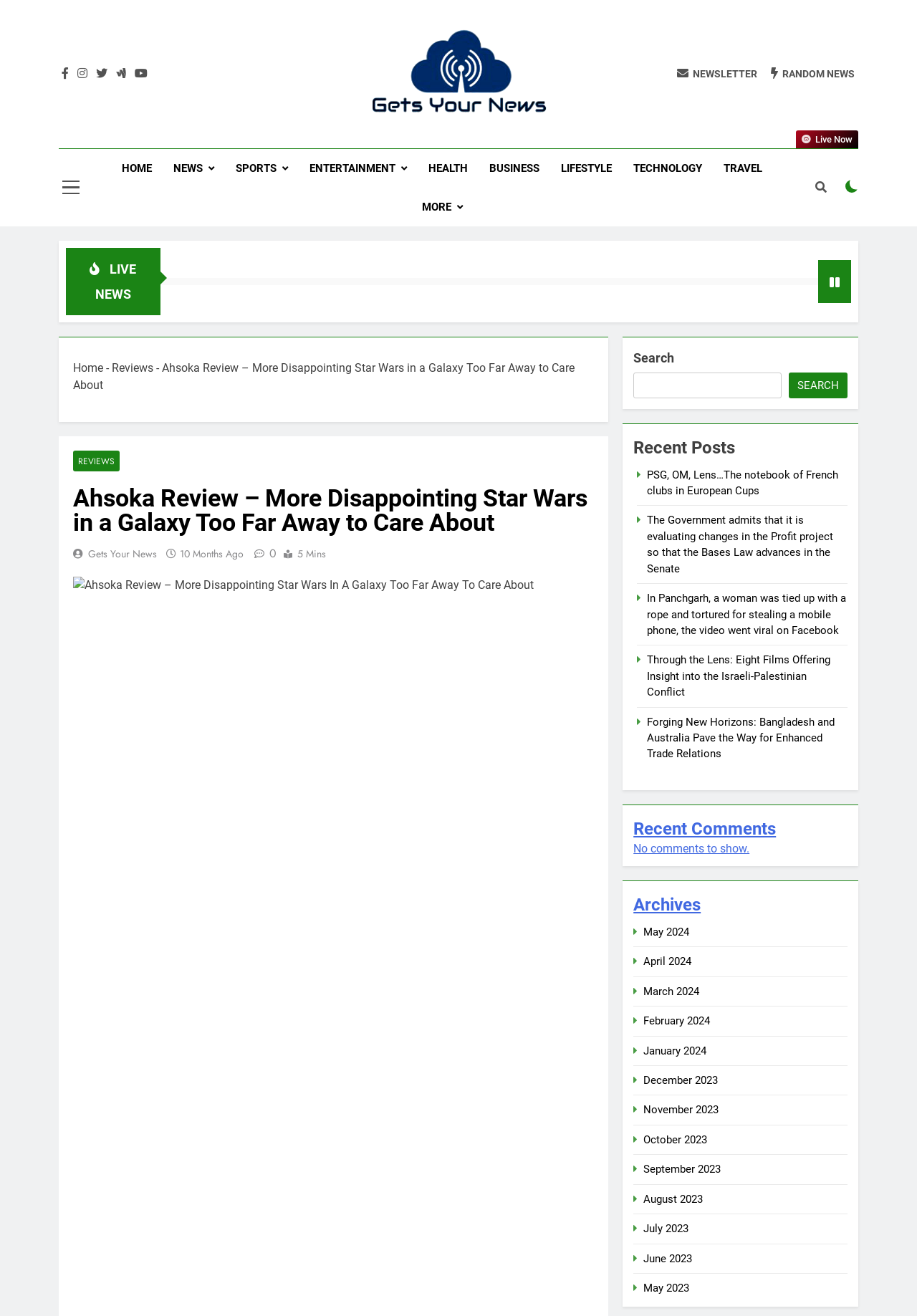Determine the bounding box coordinates of the clickable element necessary to fulfill the instruction: "Read the 'Ahsoka Review'". Provide the coordinates as four float numbers within the 0 to 1 range, i.e., [left, top, right, bottom].

[0.08, 0.369, 0.648, 0.406]